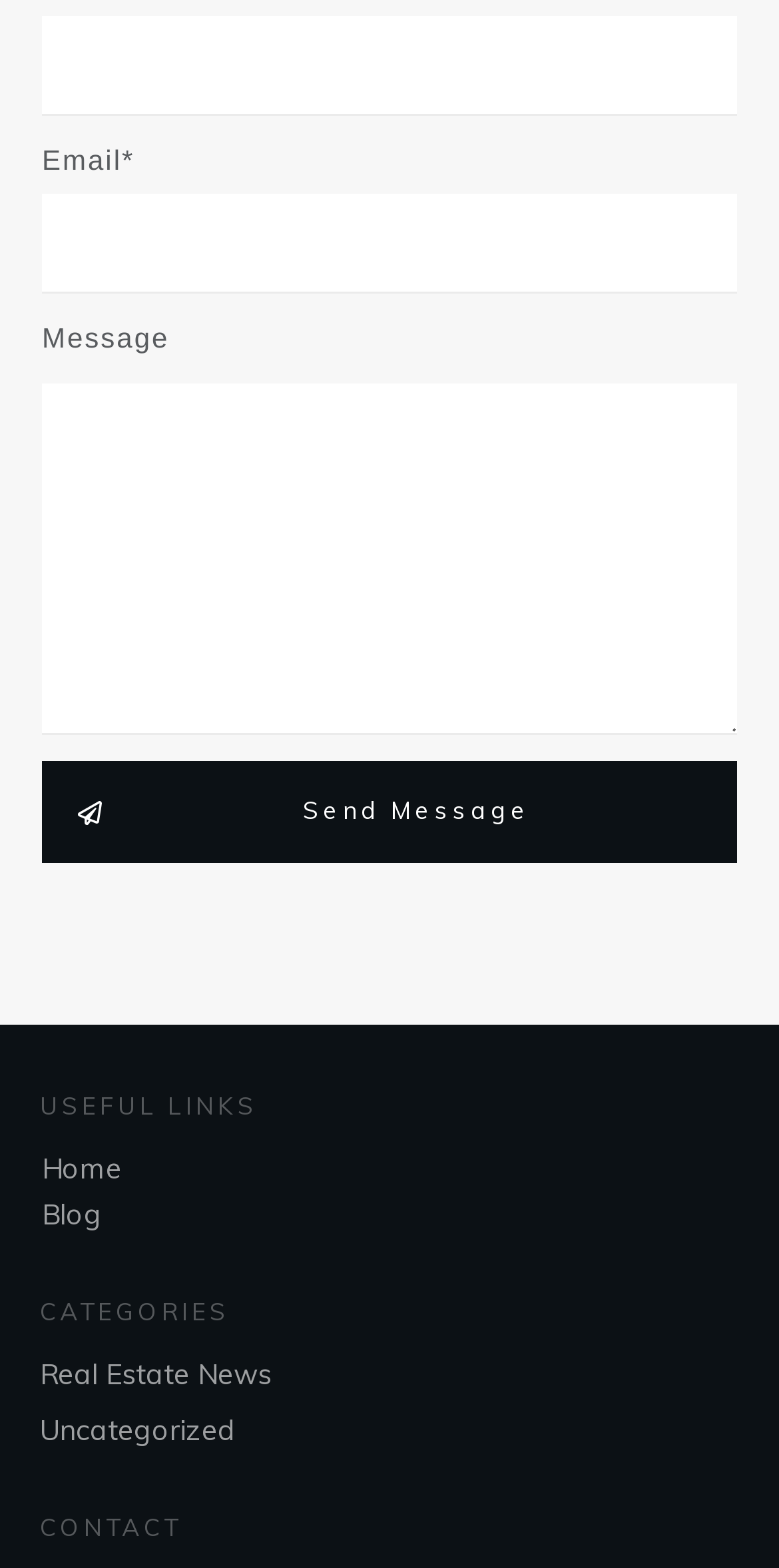Please identify the coordinates of the bounding box that should be clicked to fulfill this instruction: "Go to Home".

[0.054, 0.733, 0.156, 0.756]